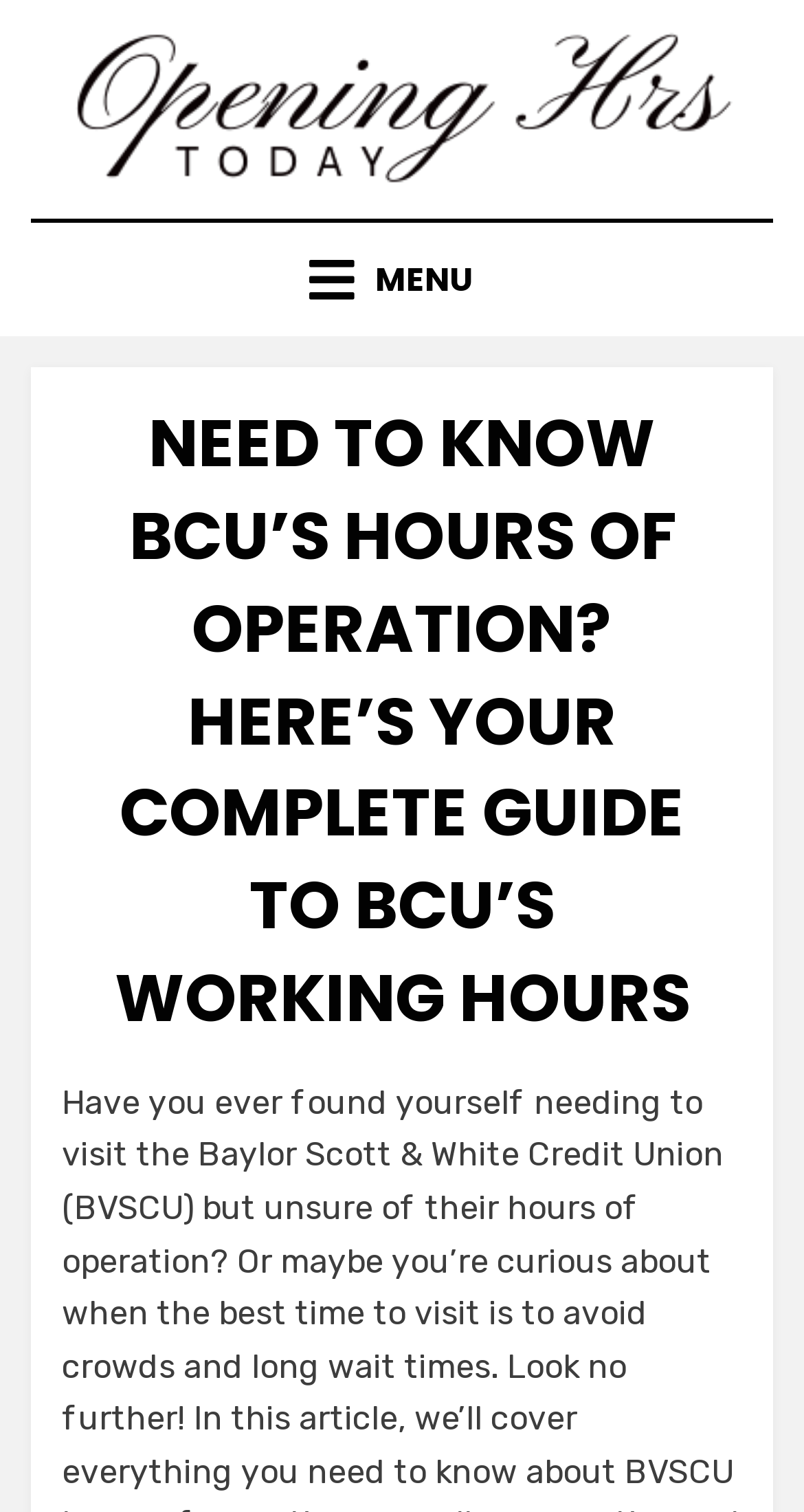Respond to the following query with just one word or a short phrase: 
What is the purpose of the webpage?

To provide information on BCU's hours of operation